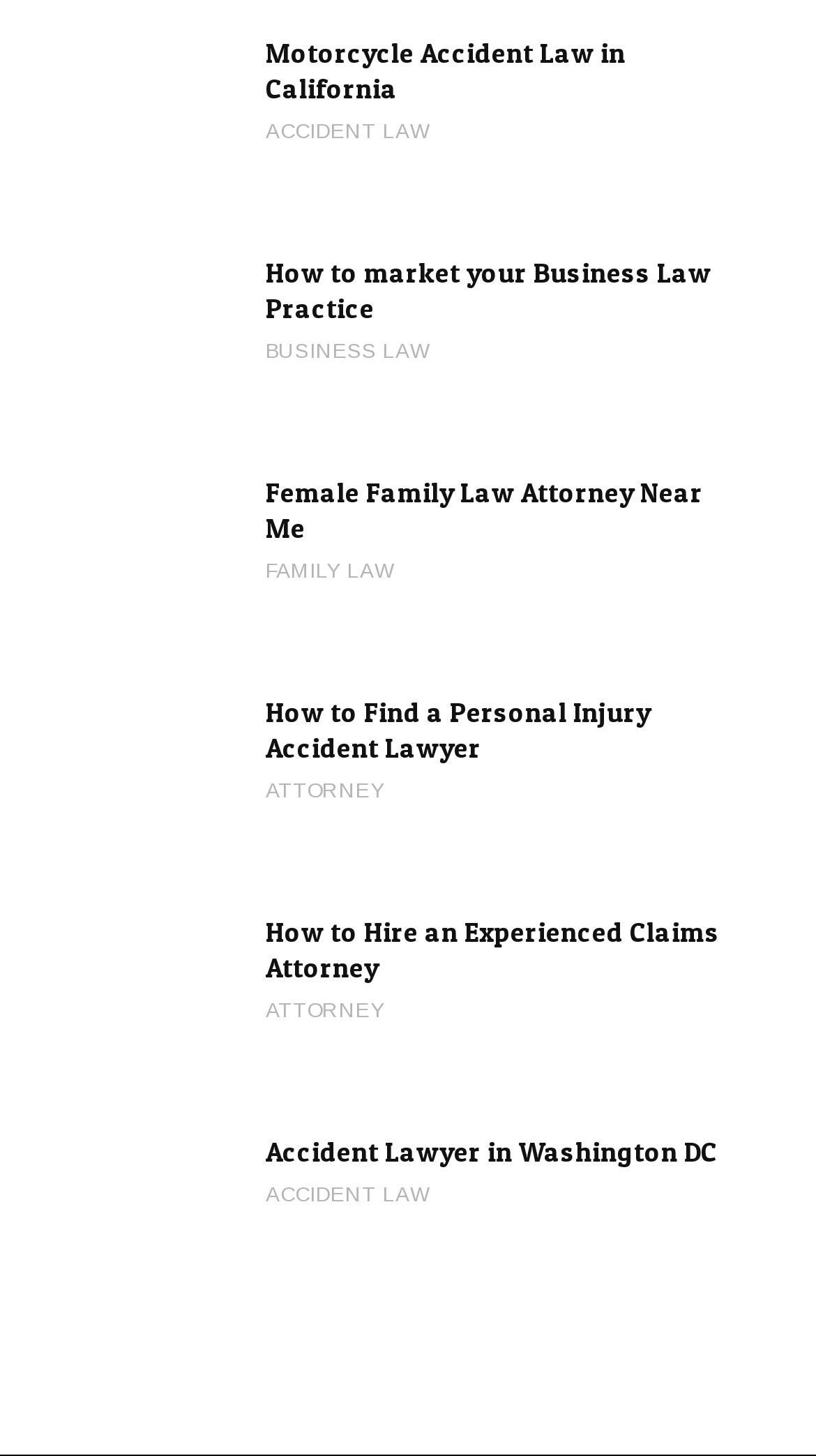Please identify the bounding box coordinates of the element's region that I should click in order to complete the following instruction: "Explore How to Find a Personal Injury Accident Lawyer". The bounding box coordinates consist of four float numbers between 0 and 1, i.e., [left, top, right, bottom].

[0.326, 0.477, 0.91, 0.526]